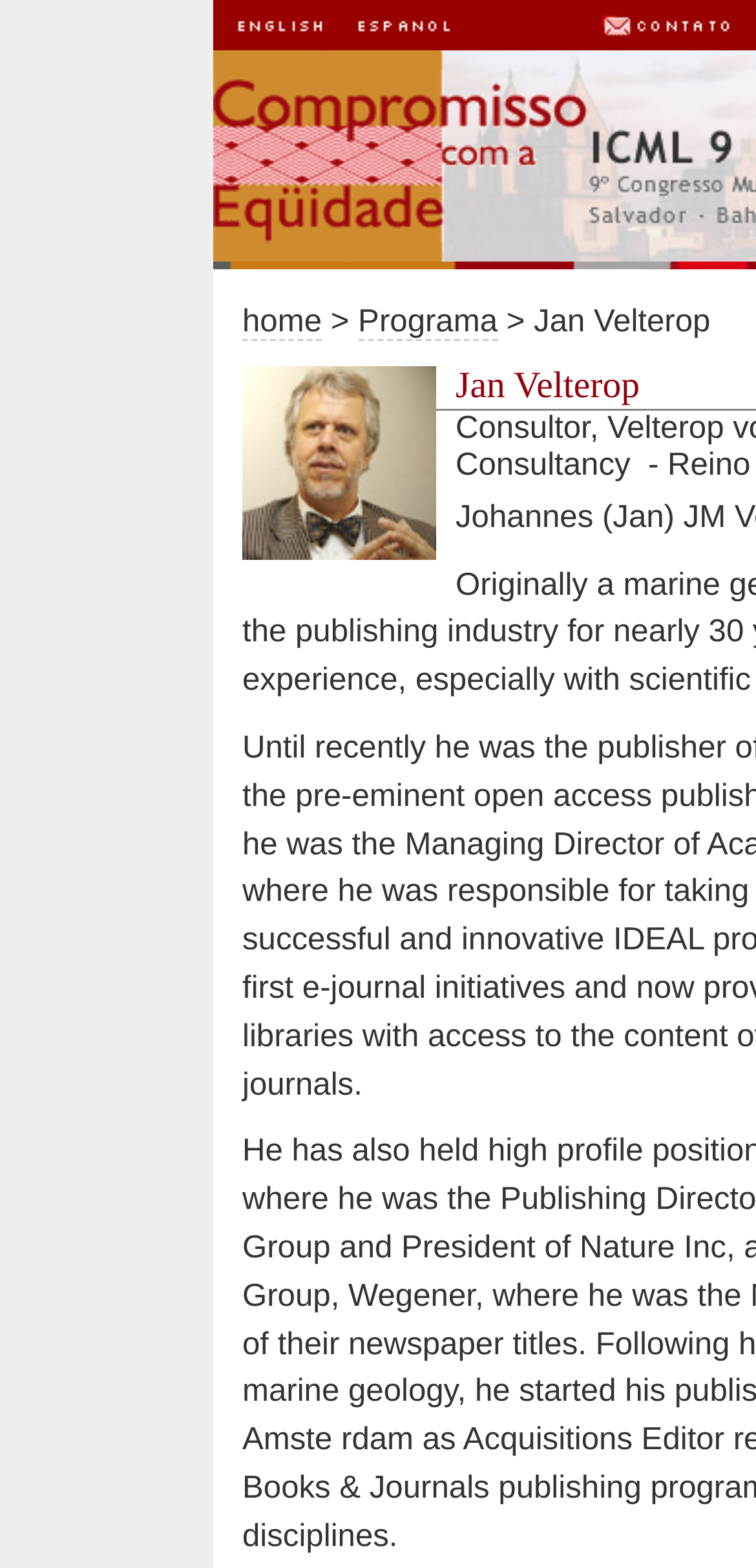Bounding box coordinates are specified in the format (top-left x, top-left y, bottom-right x, bottom-right y). All values are floating point numbers bounded between 0 and 1. Please provide the bounding box coordinate of the region this sentence describes: Versión en Español

[0.464, 0.007, 0.608, 0.026]